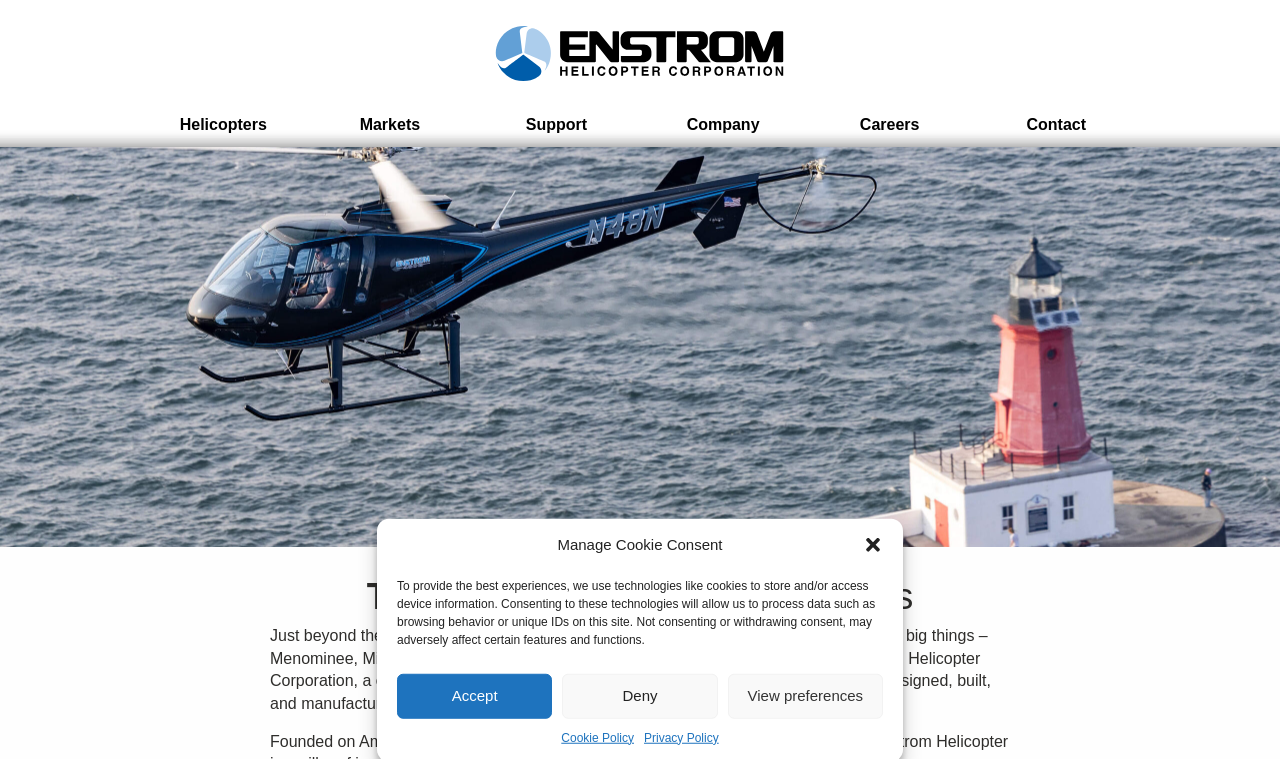Determine the bounding box coordinates of the element's region needed to click to follow the instruction: "View the Cookie Policy". Provide these coordinates as four float numbers between 0 and 1, formatted as [left, top, right, bottom].

[0.439, 0.959, 0.495, 0.983]